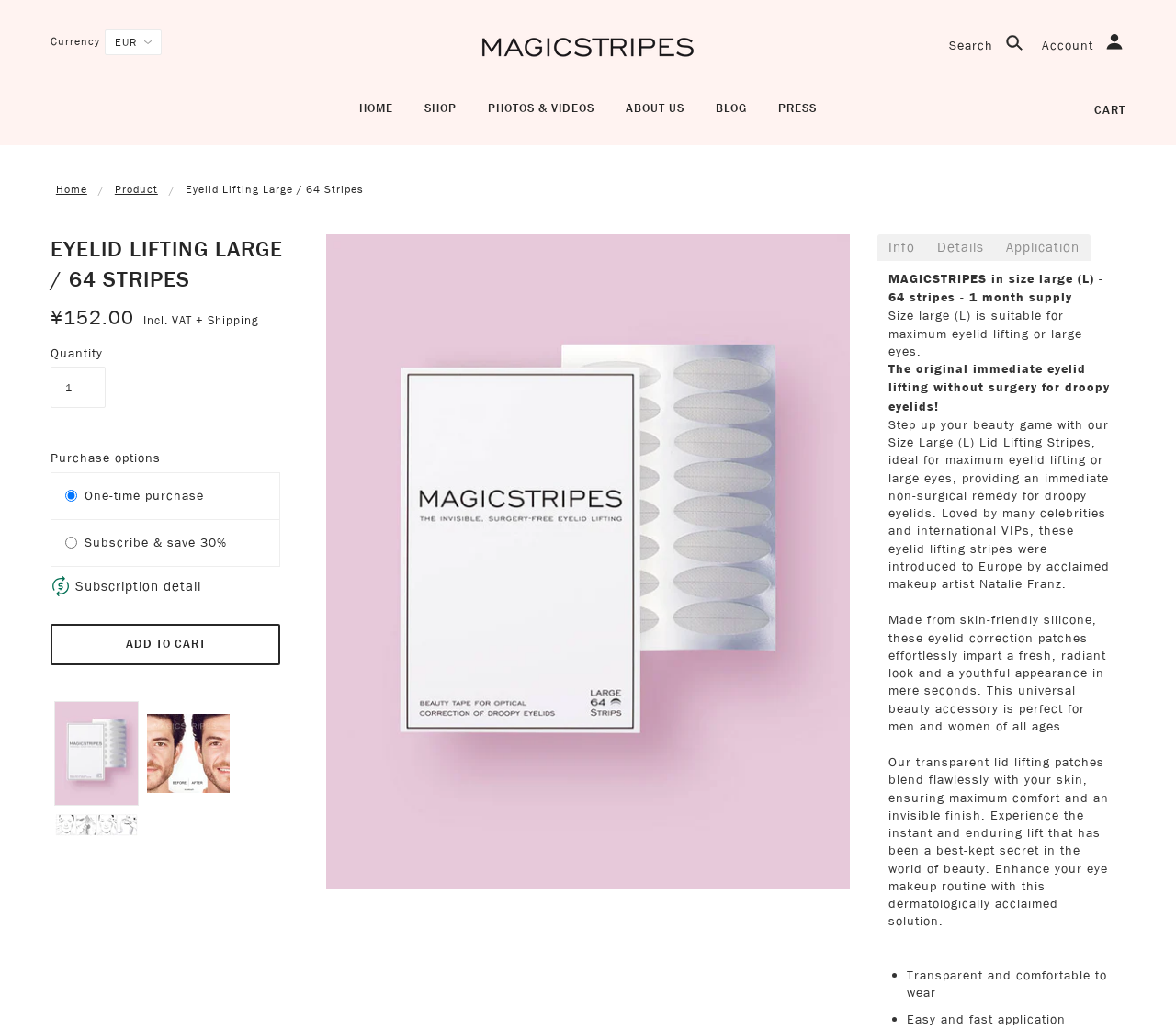Determine the bounding box coordinates for the clickable element to execute this instruction: "Add to cart". Provide the coordinates as four float numbers between 0 and 1, i.e., [left, top, right, bottom].

[0.043, 0.605, 0.238, 0.645]